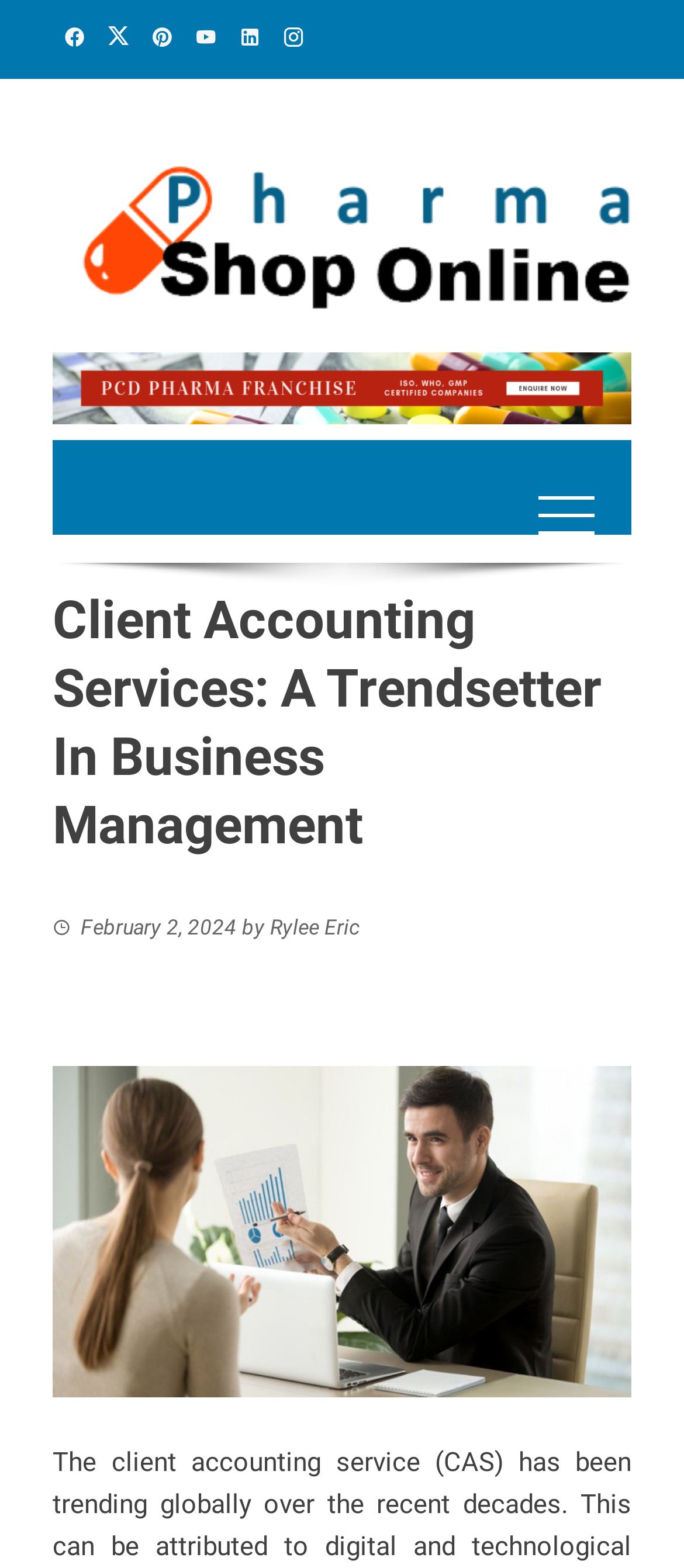Who is the author of the article?
Answer with a single word or phrase by referring to the visual content.

Rylee Eric